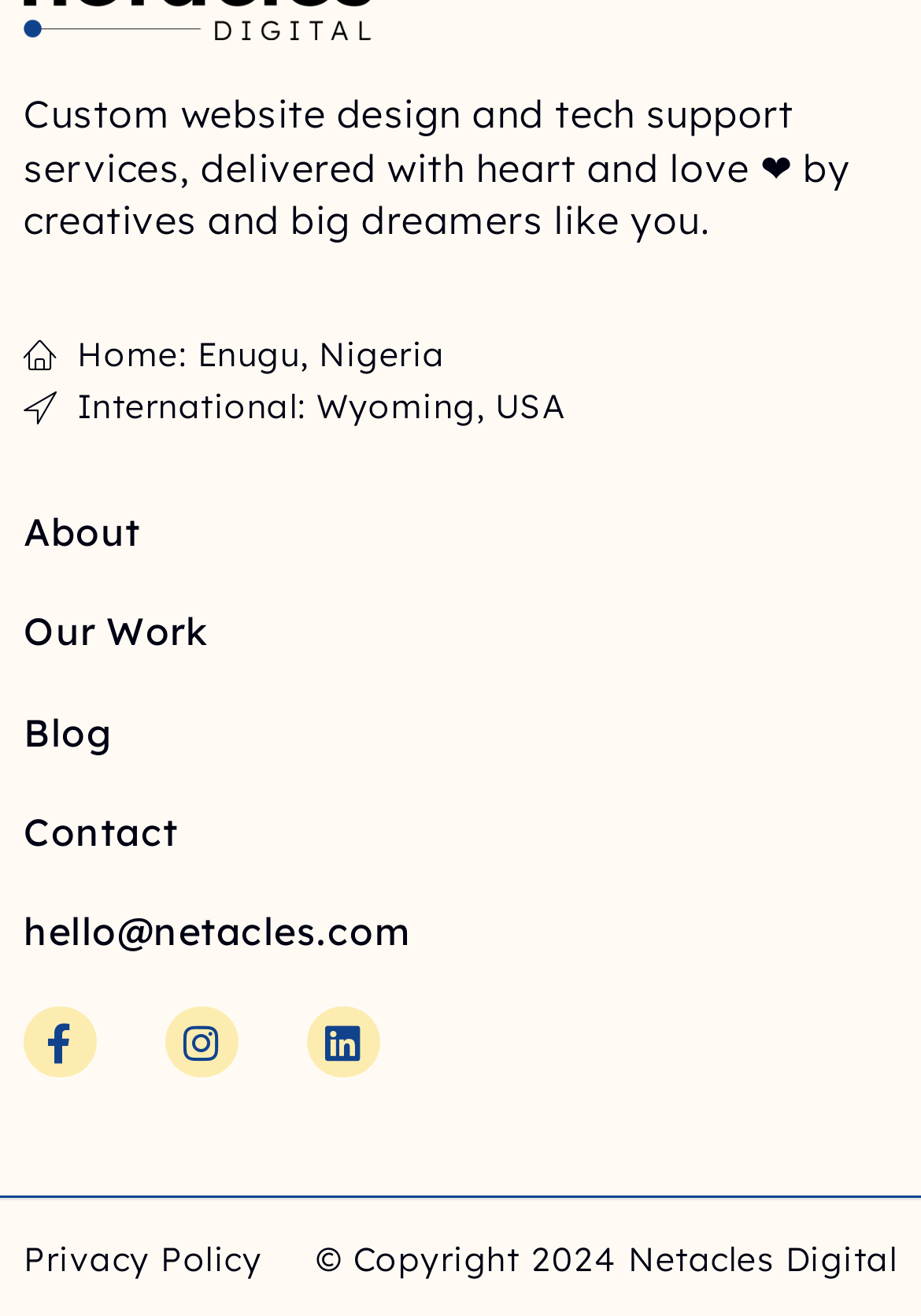Find the bounding box coordinates for the element that must be clicked to complete the instruction: "Visit Our Work". The coordinates should be four float numbers between 0 and 1, indicated as [left, top, right, bottom].

[0.026, 0.46, 0.226, 0.5]